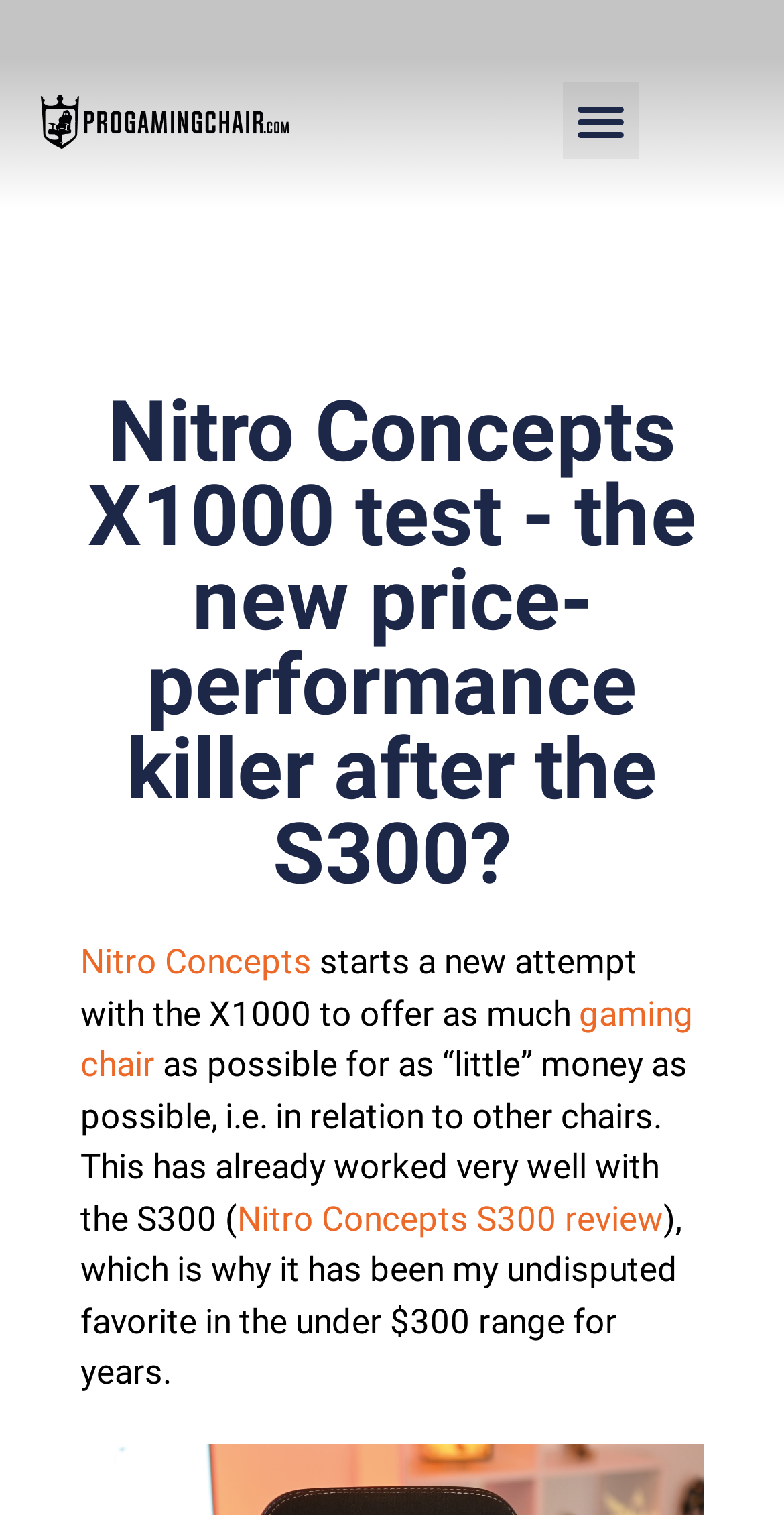Respond with a single word or short phrase to the following question: 
What is the name of the previous model?

S300